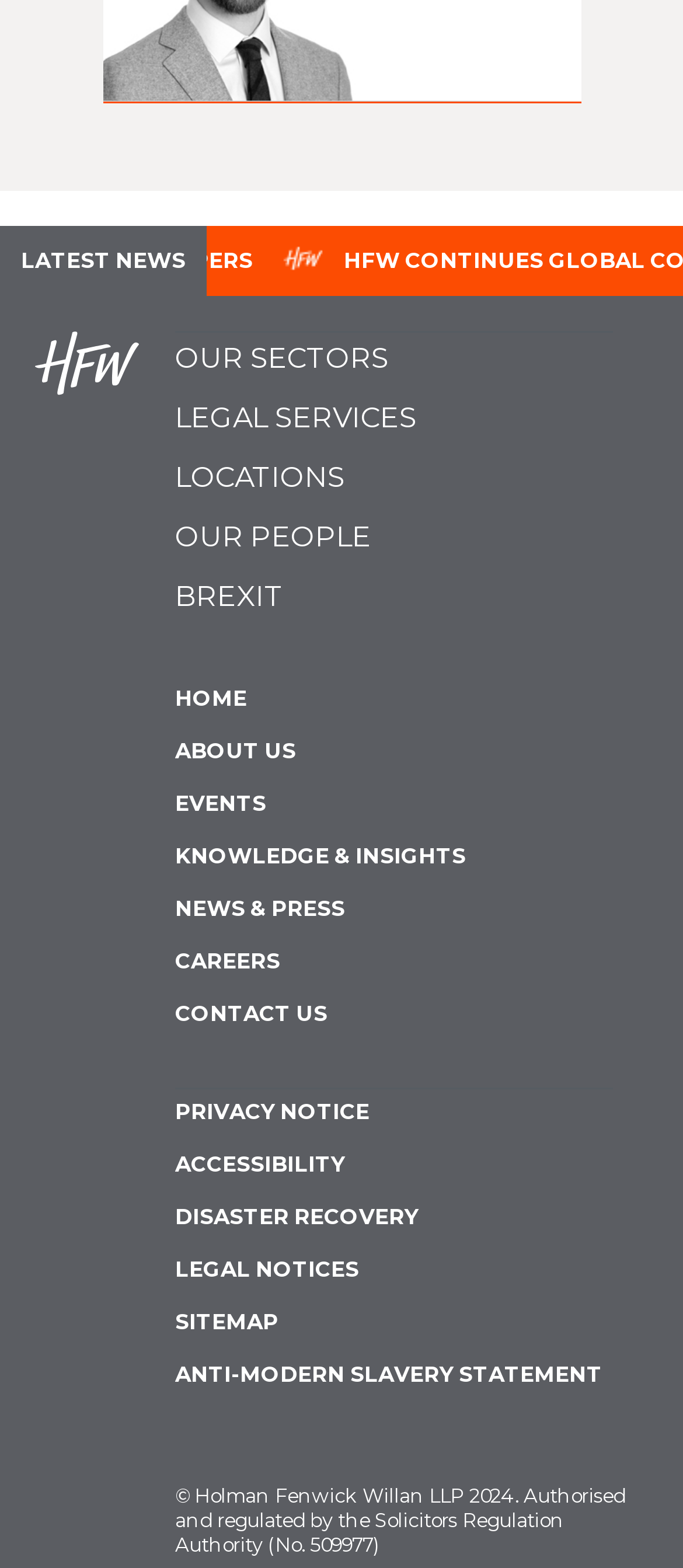Given the element description, predict the bounding box coordinates in the format (top-left x, top-left y, bottom-right x, bottom-right y). Make sure all values are between 0 and 1. Here is the element description: Anti-modern slavery statement

[0.256, 0.868, 0.897, 0.901]